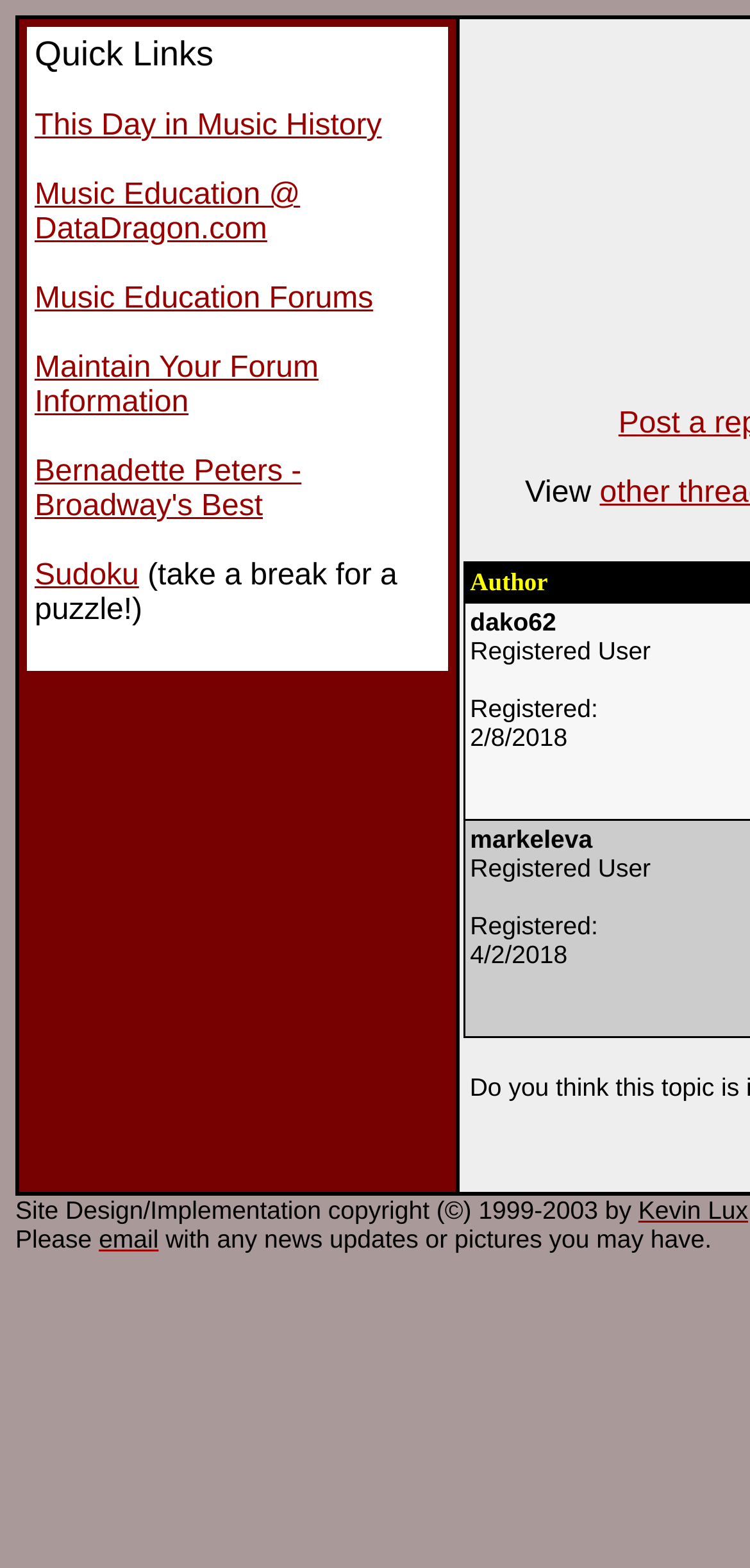What is the date of registration for the user?
Answer the question with a detailed and thorough explanation.

The date of registration for the user can be found in the section below the 'Quick Links' section, where it says 'Registered: 2/8/2018'.